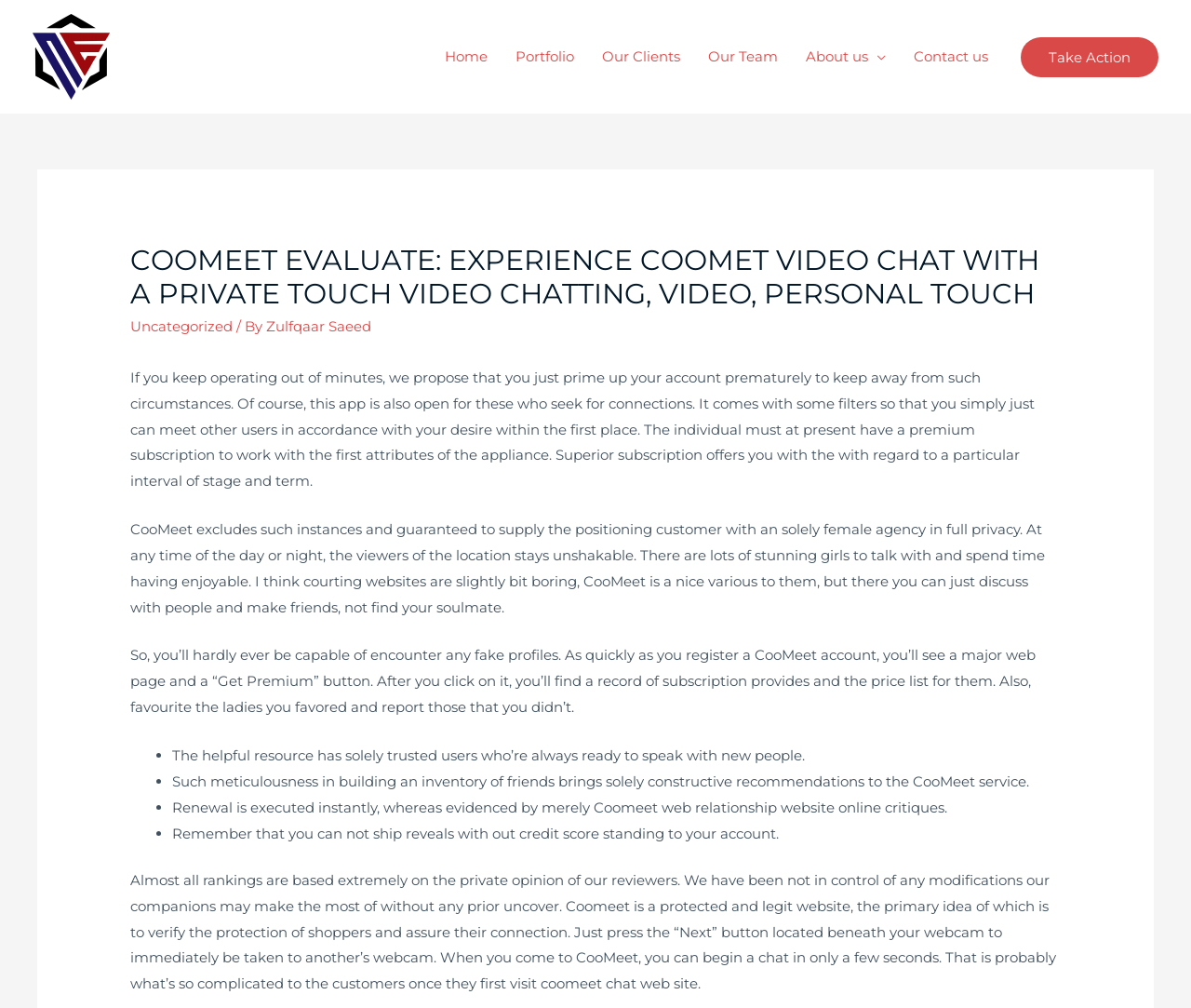Using the information from the screenshot, answer the following question thoroughly:
What can be done with the 'Next' button?

I determined the function of the 'Next' button by reading the text, which mentions 'Just press the “Next” button located beneath your webcam to immediately be taken to another’s webcam.' This suggests that the button allows users to switch to another person's webcam.